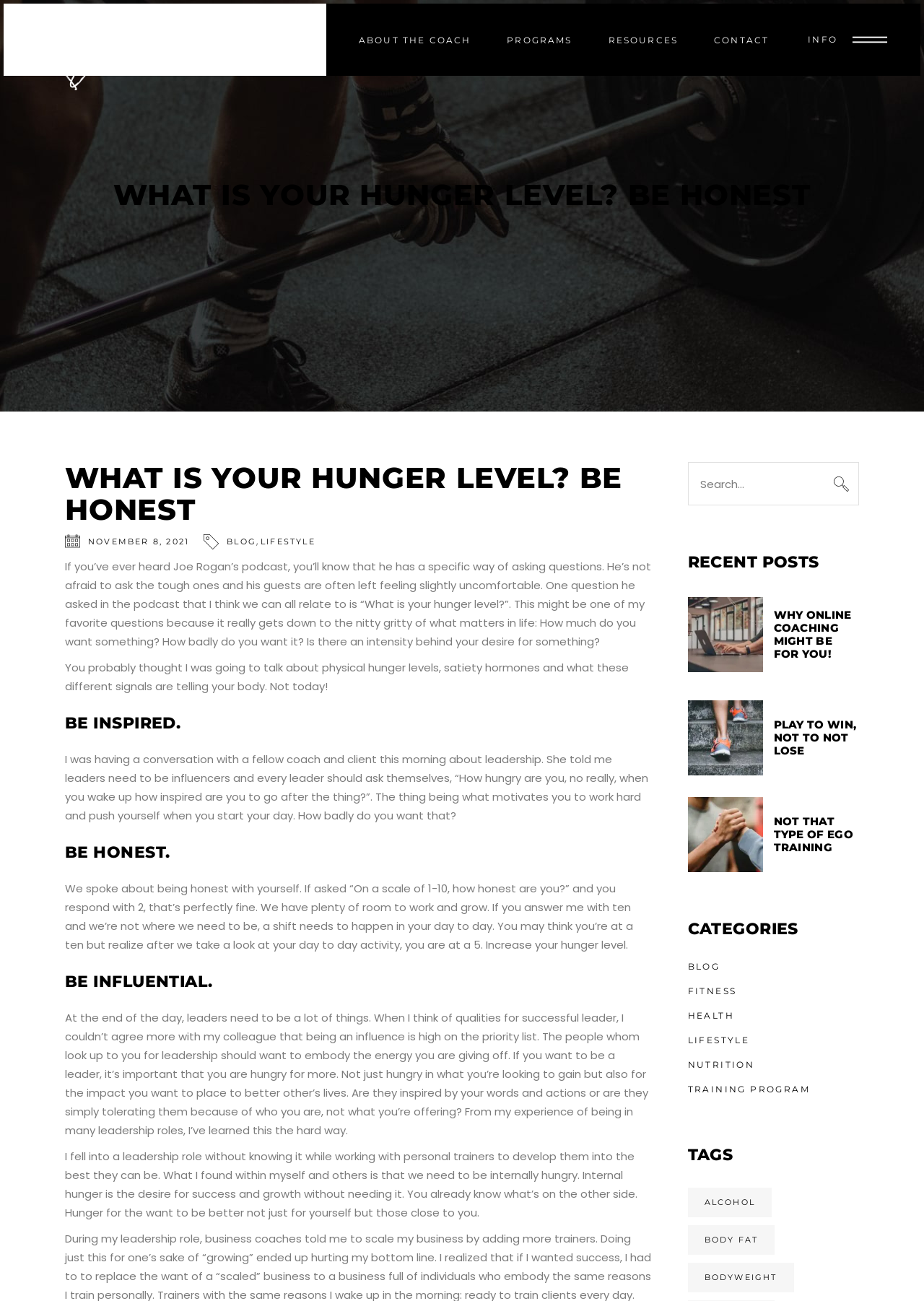Please give a succinct answer using a single word or phrase:
What is the purpose of the search box?

To search the website